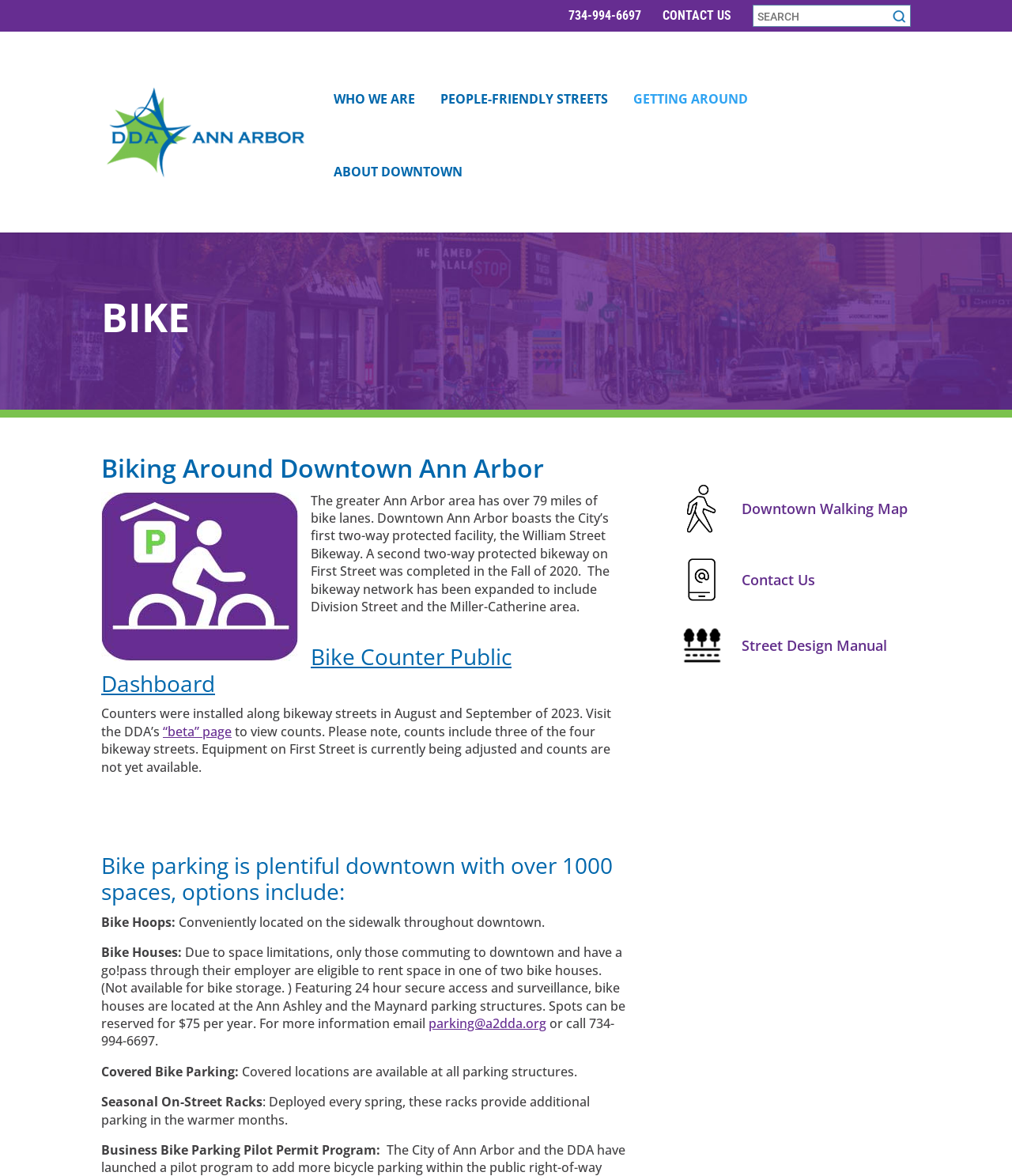How many miles of bike lanes are in the greater Ann Arbor area?
Give a single word or phrase as your answer by examining the image.

79